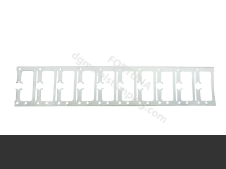Why is the lead frame crucial?
Using the details shown in the screenshot, provide a comprehensive answer to the question.

The caption states that the lead frame is 'crucial for ensuring precise alignment and connection within integrated circuits', suggesting that it plays a vital role in maintaining the accuracy and reliability of the electronic device's internal connections.